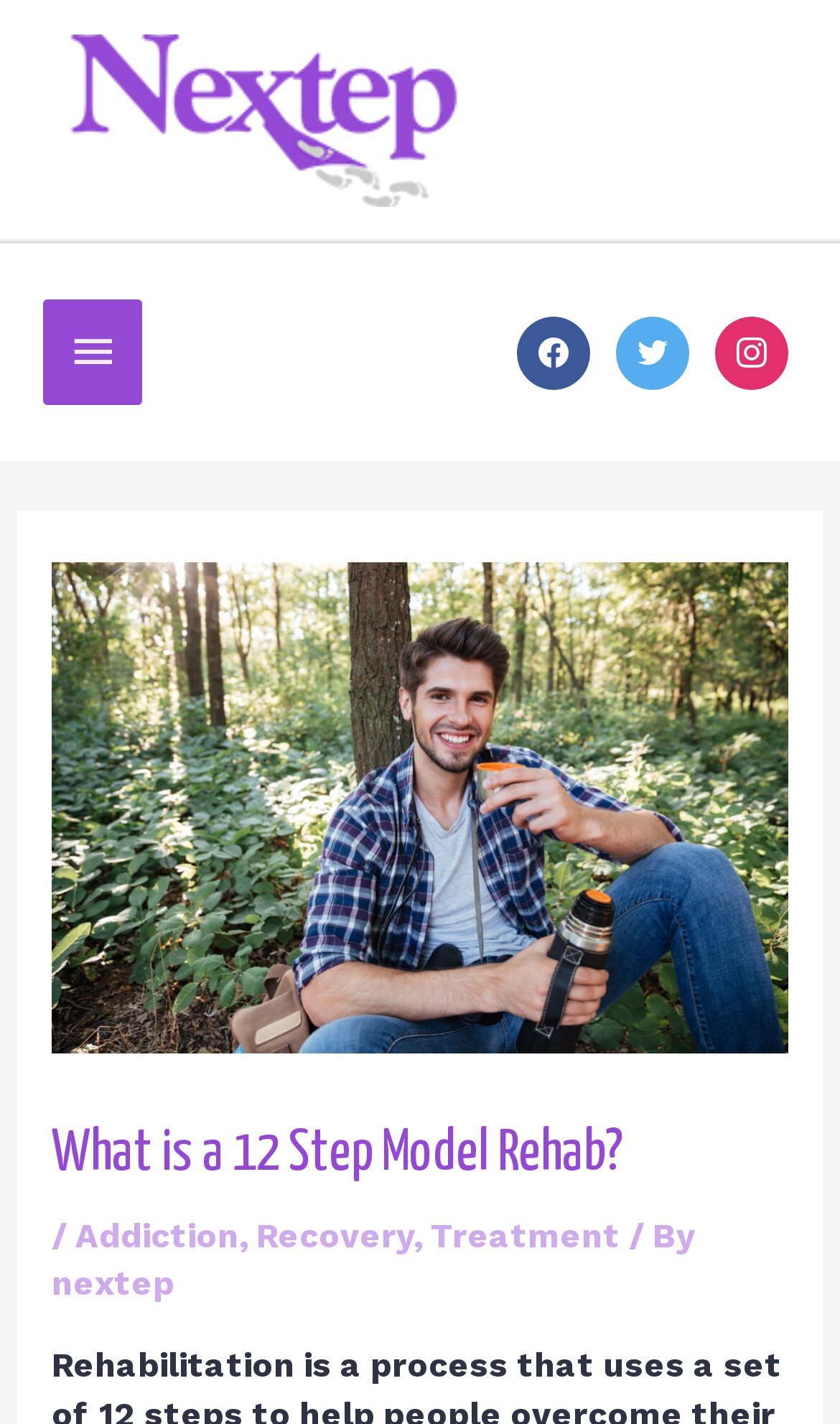Identify and extract the heading text of the webpage.

What is a 12 Step Model Rehab?